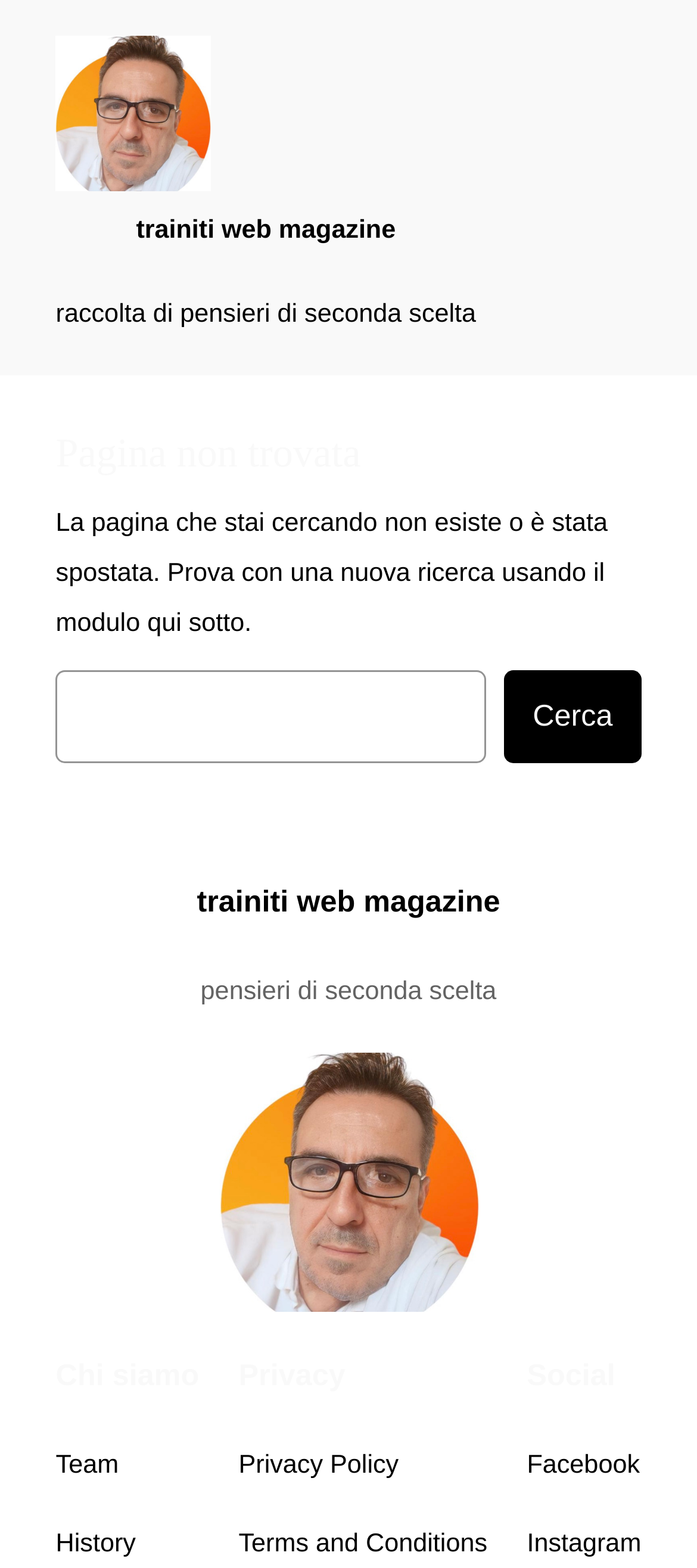Look at the image and give a detailed response to the following question: What is the title of the section below the search box?

Below the search box, there is a section with a heading that translates to 'Who we are' in English. This section is likely to contain information about the website and its creators.